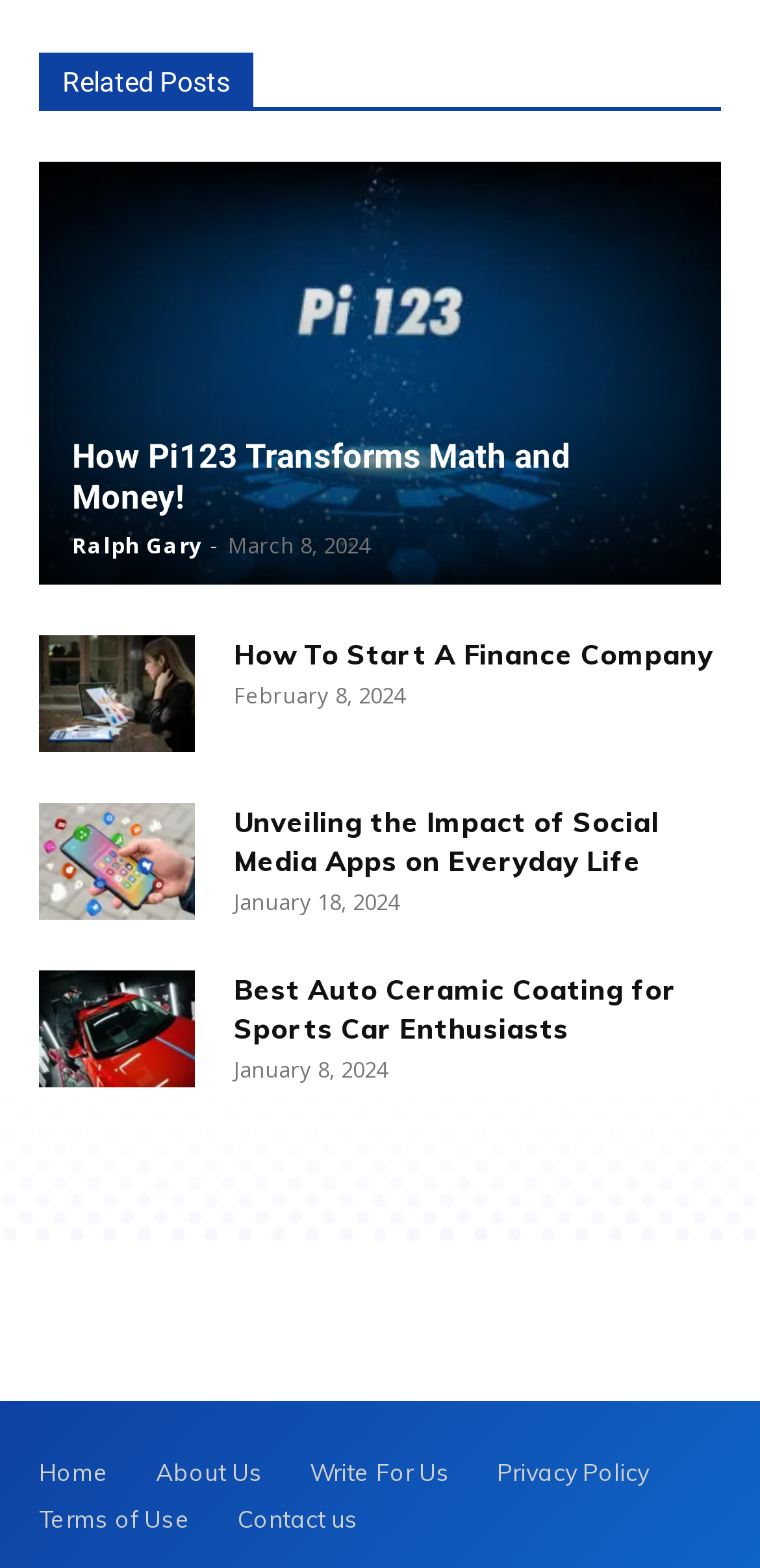What is the date of the article 'Unveiling the Impact of Social Media Apps on Everyday Life'?
Give a one-word or short phrase answer based on the image.

January 18, 2024